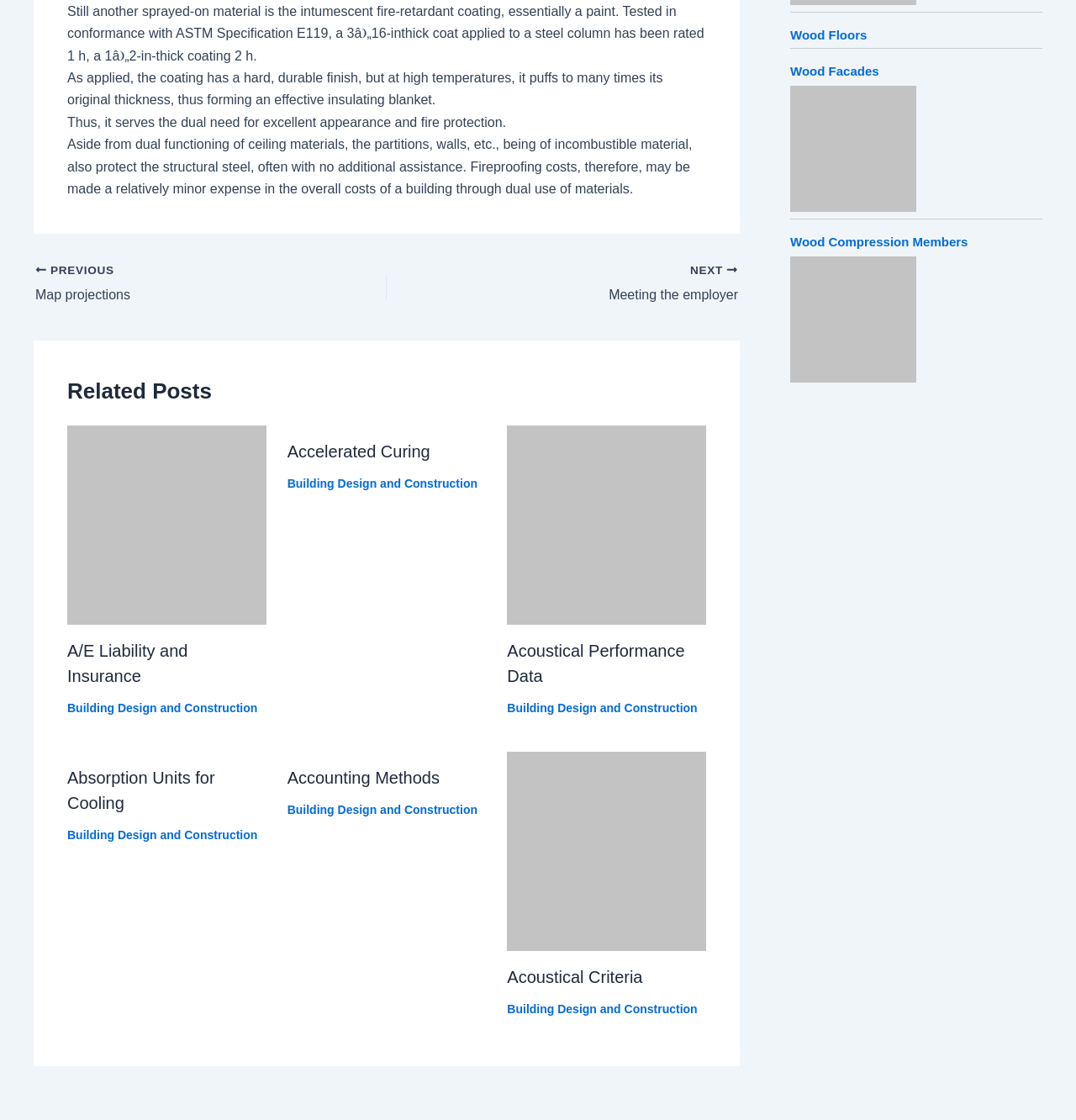Find the UI element described as: "Accelerated Curing" and predict its bounding box coordinates. Ensure the coordinates are four float numbers between 0 and 1, [left, top, right, bottom].

[0.267, 0.395, 0.4, 0.412]